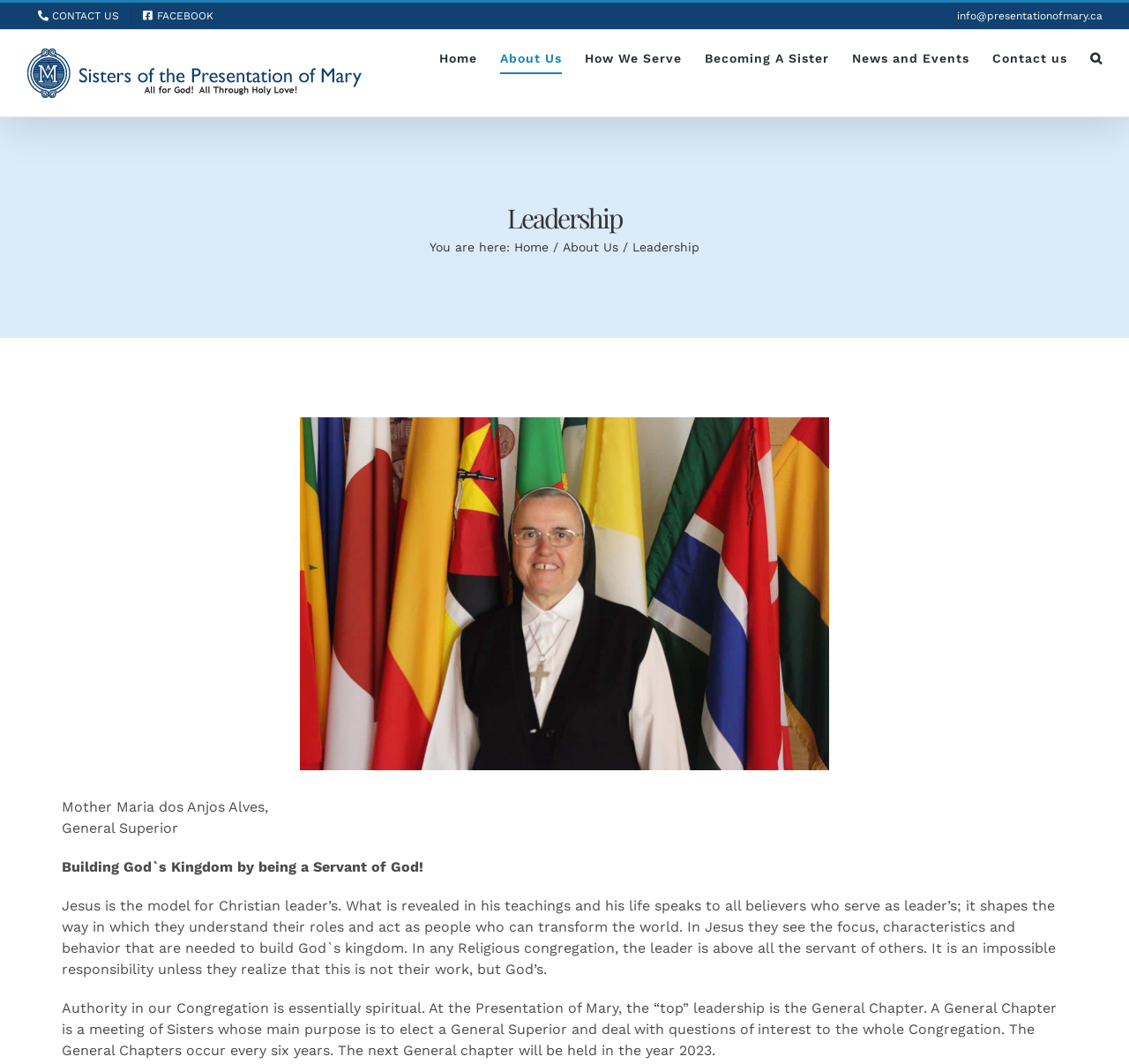Please find the bounding box coordinates in the format (top-left x, top-left y, bottom-right x, bottom-right y) for the given element description. Ensure the coordinates are floating point numbers between 0 and 1. Description: alt="Mother Maria dos Agnos"

[0.266, 0.392, 0.734, 0.724]